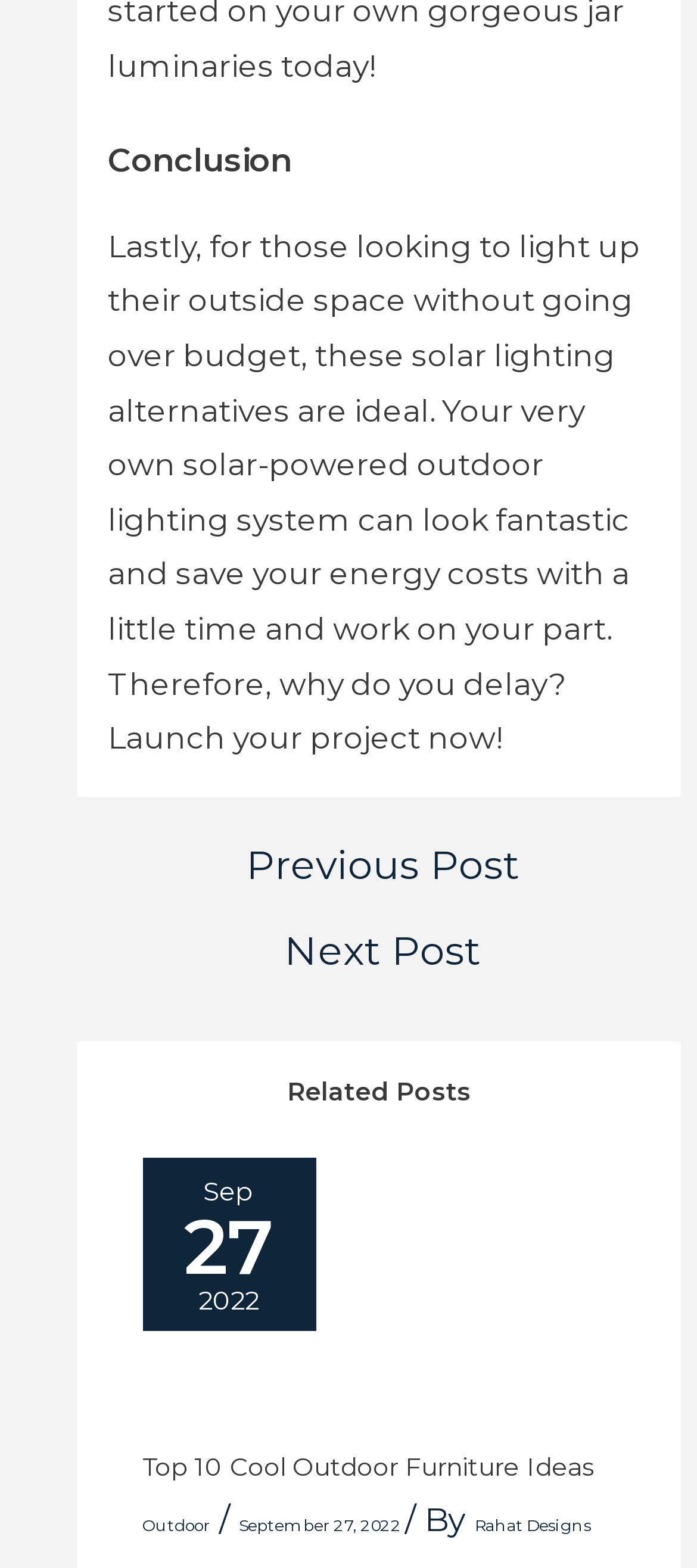What is the topic of the conclusion?
Look at the image and answer the question with a single word or phrase.

Solar lighting alternatives